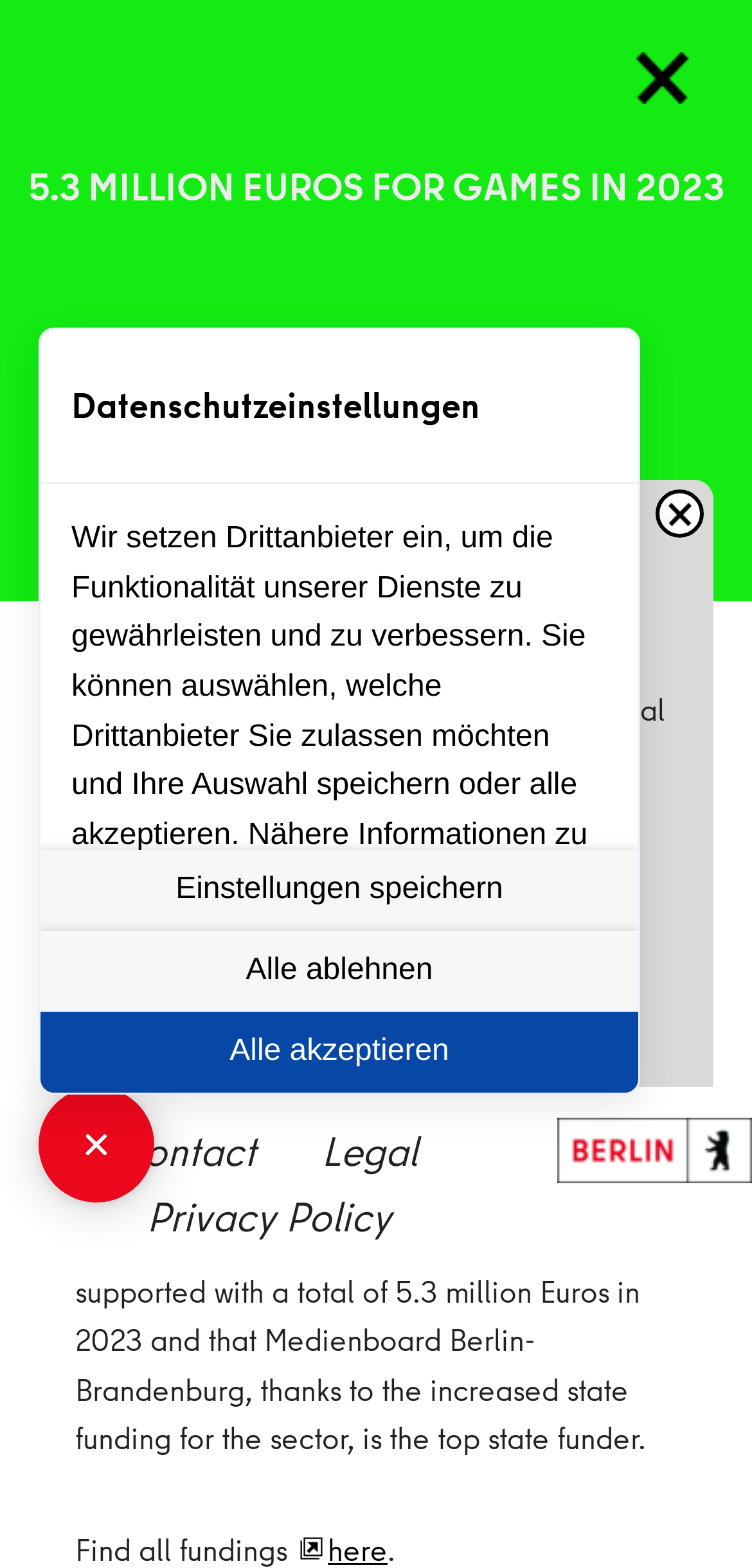Using floating point numbers between 0 and 1, provide the bounding box coordinates in the format (top-left x, top-left y, bottom-right x, bottom-right y). Locate the UI element described here: Einstellungen speichern

[0.054, 0.542, 0.849, 0.594]